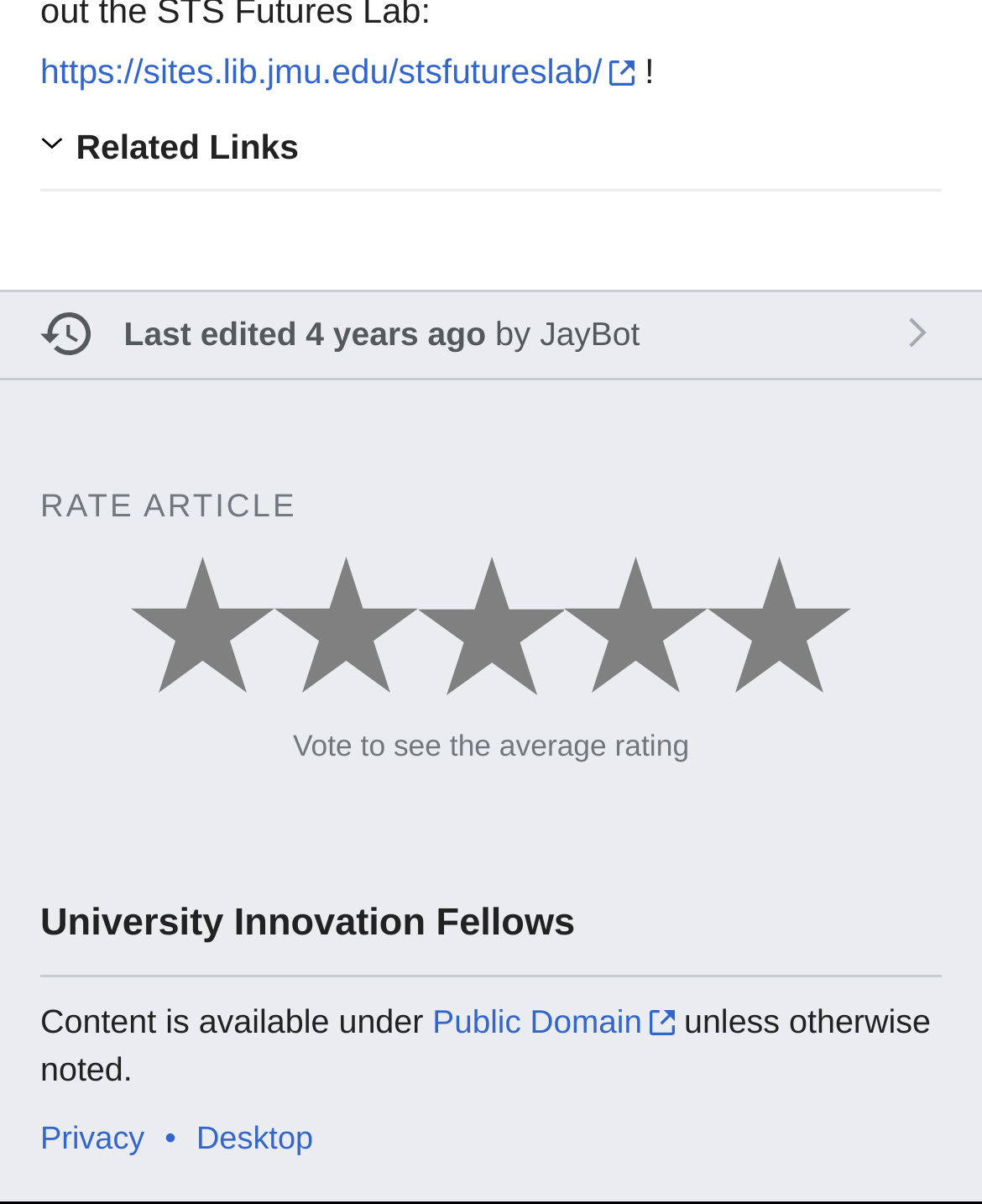Identify the bounding box coordinates for the UI element that matches this description: "Last edited 4 years ago".

[0.126, 0.261, 0.495, 0.292]